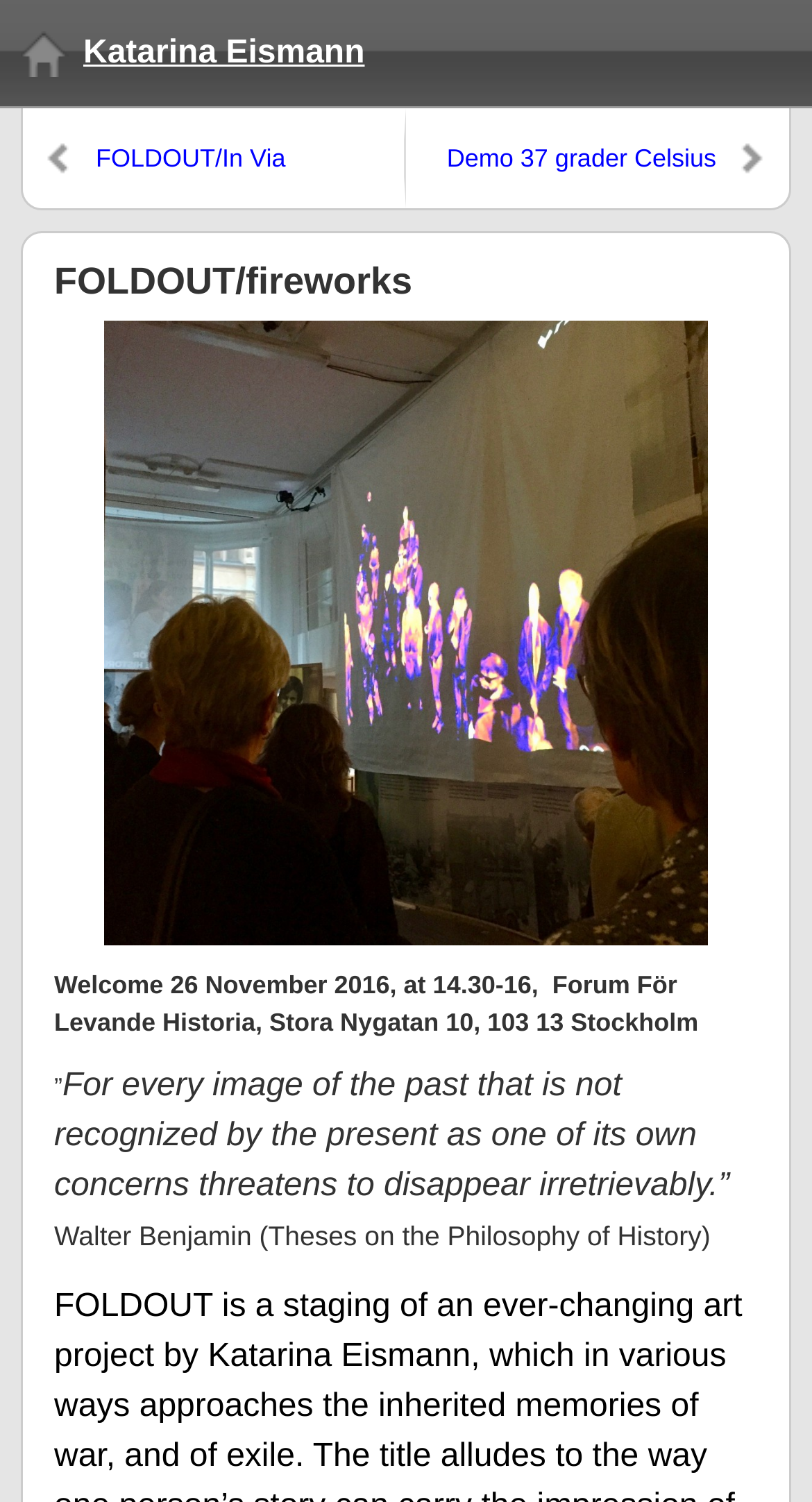Respond to the question below with a single word or phrase:
What is the name of the author?

Katarina Eismann